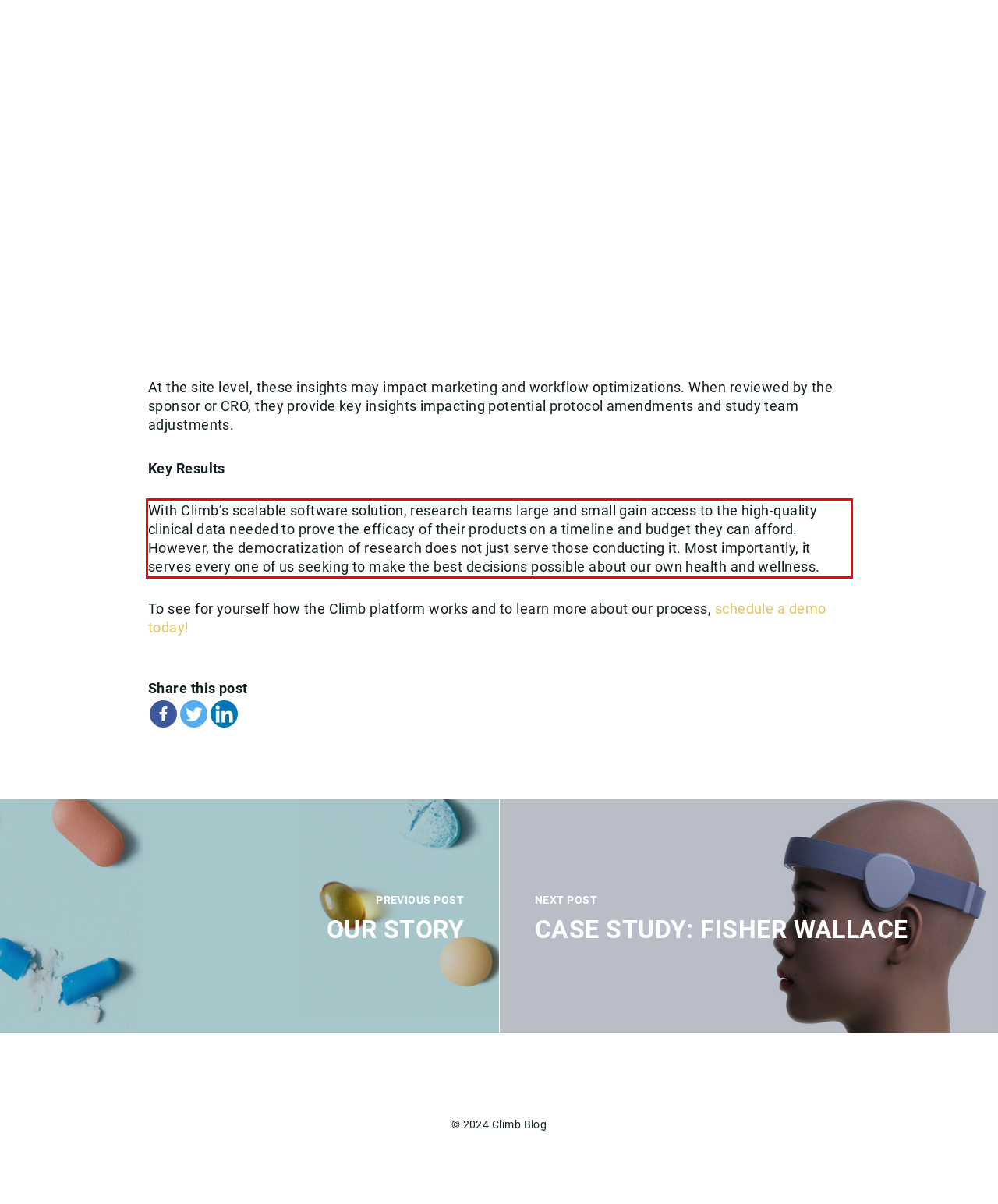You have a screenshot of a webpage with a red bounding box. Identify and extract the text content located inside the red bounding box.

With Climb’s scalable software solution, research teams large and small gain access to the high-quality clinical data needed to prove the efficacy of their products on a timeline and budget they can afford. However, the democratization of research does not just serve those conducting it. Most importantly, it serves every one of us seeking to make the best decisions possible about our own health and wellness.